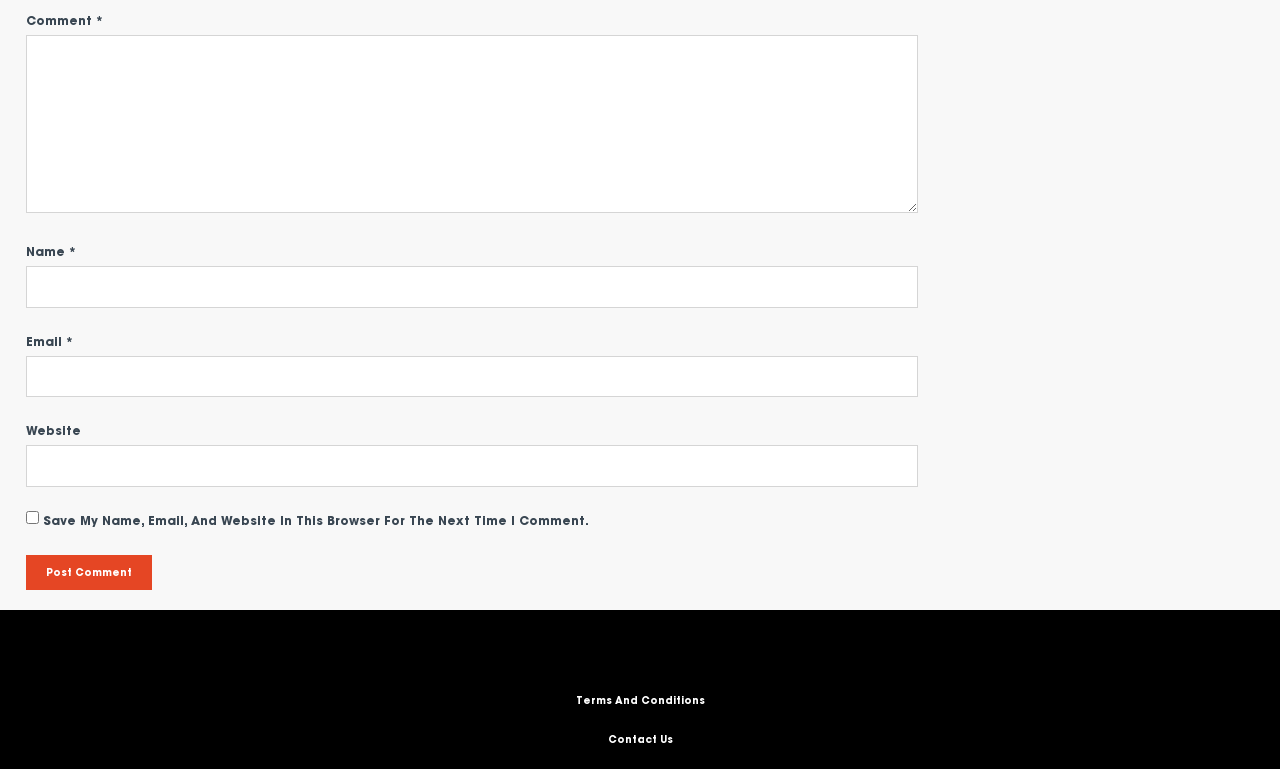What is the purpose of the checkbox?
Use the image to answer the question with a single word or phrase.

Save comment info